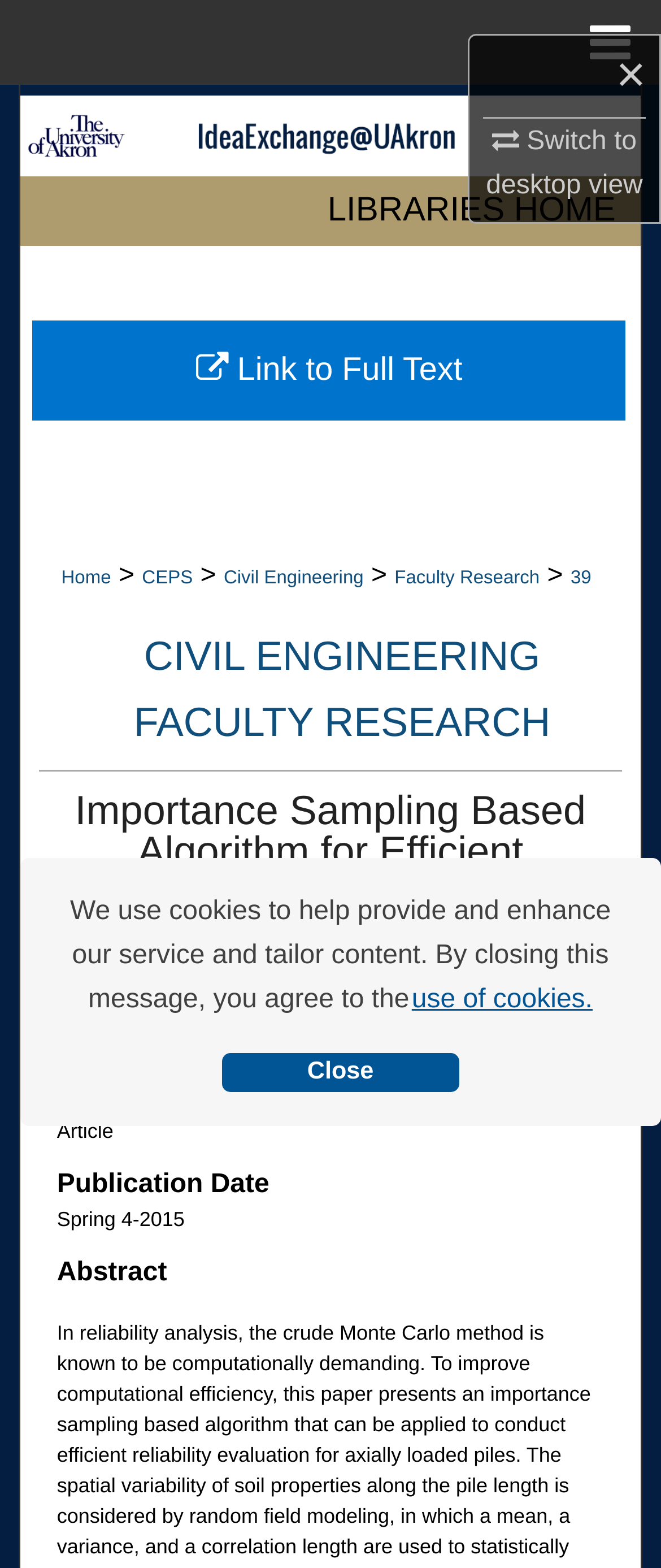Describe every aspect of the webpage comprehensively.

The webpage appears to be a research article page, specifically showcasing a paper titled "Importance Sampling Based Algorithm for Efficient Reliability Analysis" by Haijian Fan and Robert Liang. 

At the top of the page, there is a dialog box for cookie consent, which contains a message about the use of cookies and two buttons: "learn more about cookies" and "dismiss cookie message". 

To the top right, there are several links, including "×" to close the current window, "Switch to desktop view", and "≡ Menu". There are also several hidden links, including "Home", "Search", "Browse Collections", "My Account", "About", and "DC Network Digital Commons Network™". 

Below these links, there is a navigation breadcrumb trail showing the path "Home > CEPS > Civil Engineering > Faculty Research > 39". 

The main content of the page is divided into sections. The first section has a heading "CIVIL ENGINEERING FACULTY RESEARCH" and contains the title of the paper. 

Below this, there is a section with the paper's title, authors, and a link to follow the authors. 

The next sections are labeled "Document Type", "Publication Date", and "Abstract", each containing relevant information about the paper. 

Finally, there is a link to the full text of the paper.